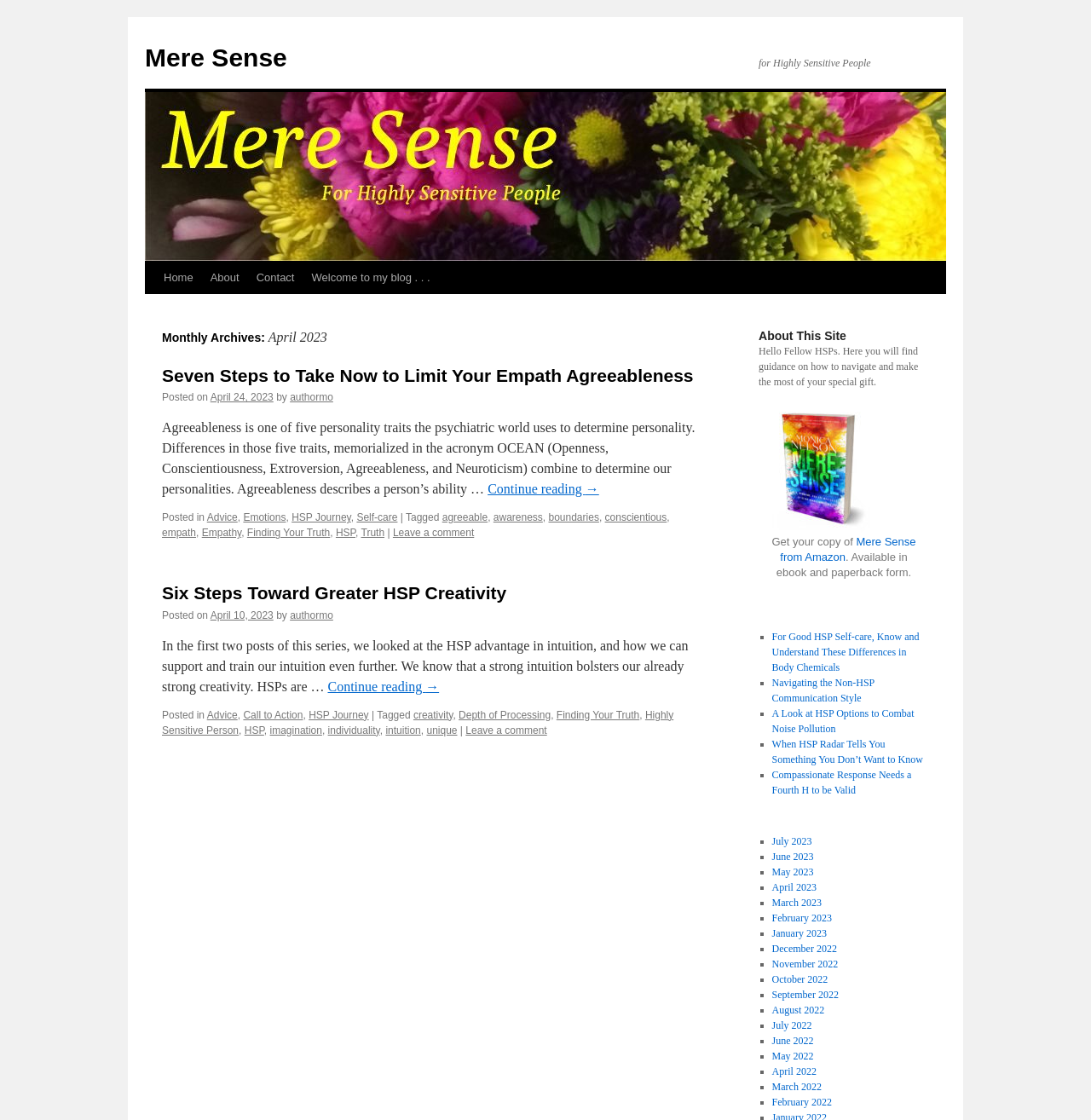Determine the bounding box coordinates for the region that must be clicked to execute the following instruction: "Read the article 'Seven Steps to Take Now to Limit Your Empath Agreeableness'".

[0.148, 0.325, 0.648, 0.346]